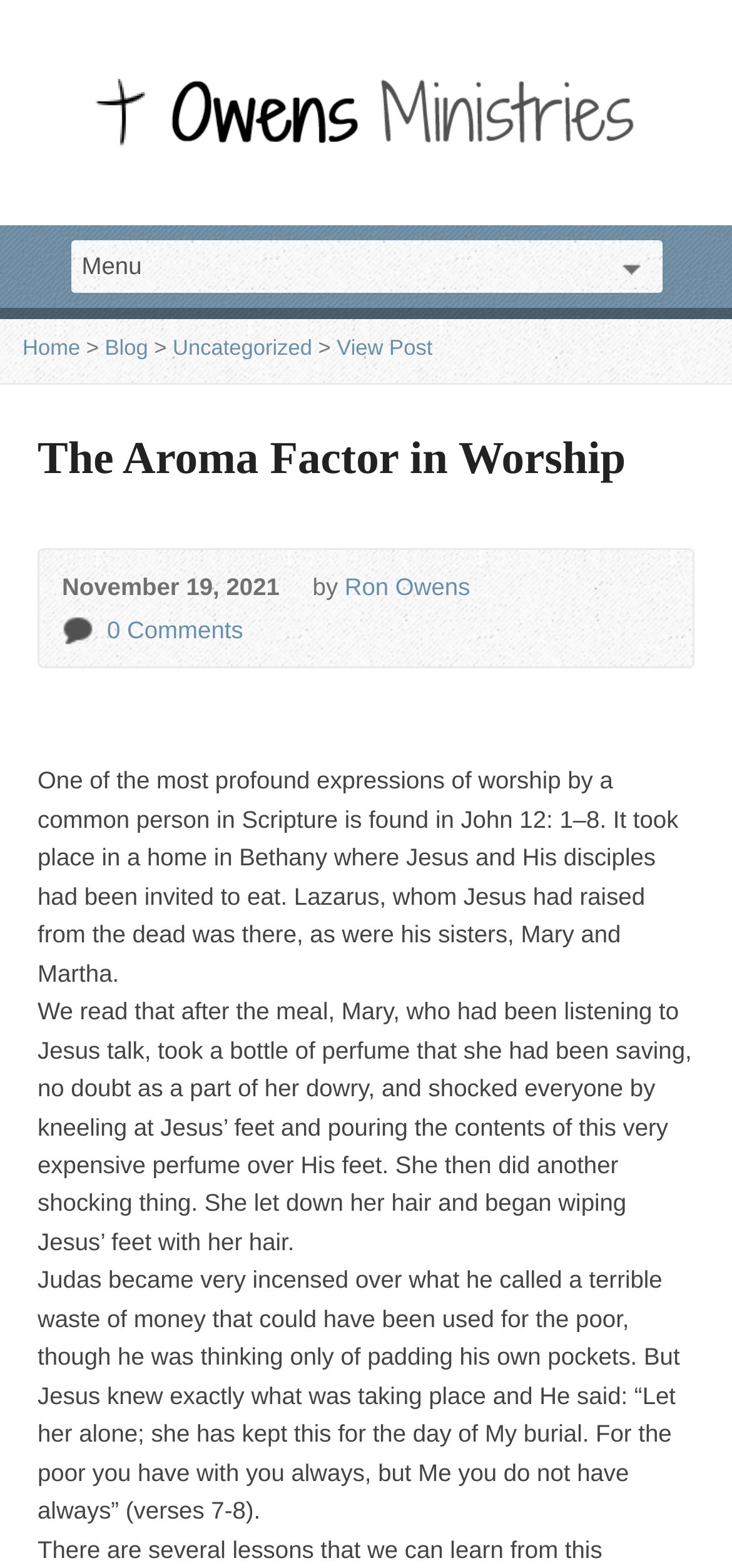Can you specify the bounding box coordinates for the region that should be clicked to fulfill this instruction: "go to home page".

None